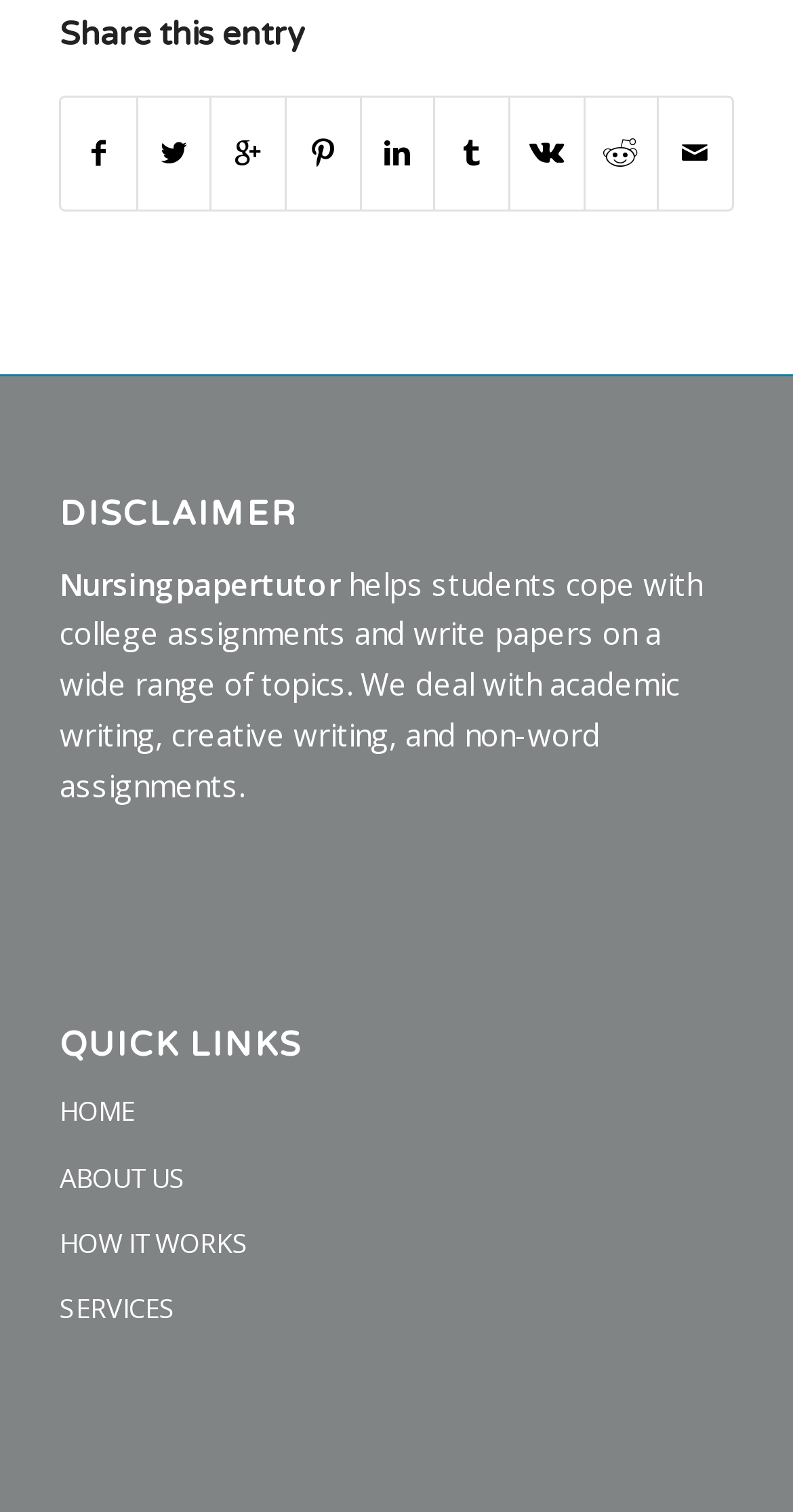Please determine the bounding box coordinates of the area that needs to be clicked to complete this task: 'Click on 'HOW IT WORKS''. The coordinates must be four float numbers between 0 and 1, formatted as [left, top, right, bottom].

[0.075, 0.802, 0.925, 0.845]